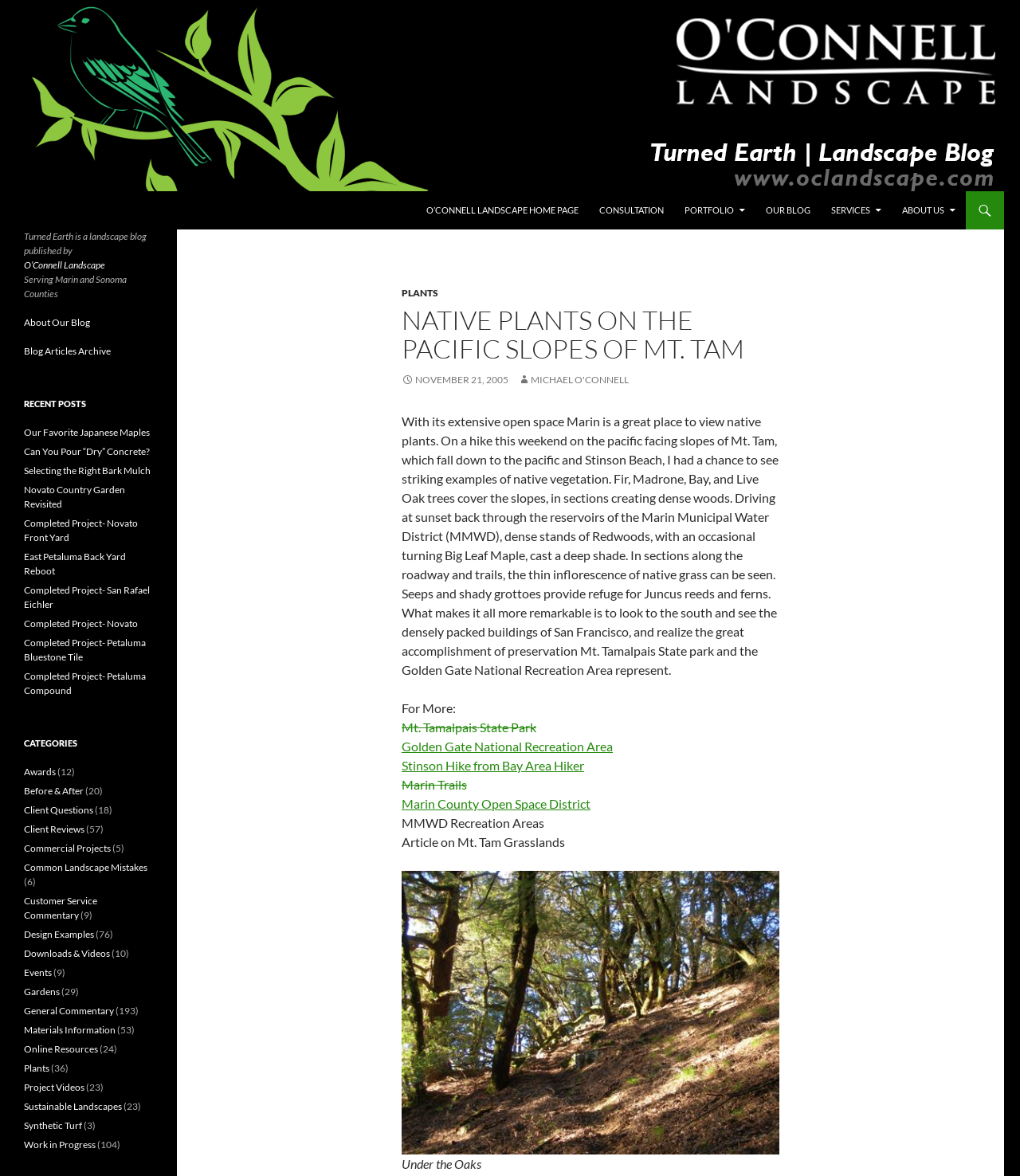Illustrate the webpage's structure and main components comprehensively.

This webpage is about Native Plants on the Pacific Slopes of Mt. Tam, presented by Turned Earth, a landscape blog. At the top, there is a logo and a navigation menu with links to the homepage, consultation, portfolio, blog, services, and about us. Below the navigation menu, there is a header section with a title "Native Plants on the Pacific Slopes of Mt. Tam" and a link to the blog's homepage.

The main content area is divided into two sections. The left section has a heading "O'Connell Landscape Blog" and provides information about the blog, including a brief description, links to about the blog and blog articles archive, and a list of recent posts with titles and links to each article.

The right section is the main article about Native Plants on the Pacific Slopes of Mt. Tam. It starts with a heading and a date, followed by a descriptive text about the native plants found on Mt. Tam, including fir, madrone, bay, and live oak trees, as well as native grass, juncus reeds, and ferns. The text also mentions the preservation of Mt. Tamalpais State Park and the Golden Gate National Recreation Area.

Below the text, there are links to related resources, including Mt. Tamalpais State Park, Golden Gate National Recreation Area, Stinson Hike from Bay Area Hiker, Marin Trails, Marin County Open Space District, MMWD Recreation Areas, and an article on Mt. Tam Grasslands. There is also an image of the native plants.

At the bottom of the page, there are categories and archives of blog posts, including awards, before and after, client questions, client reviews, commercial projects, common landscape mistakes, customer service commentary, design examples, downloads and videos, events, gardens, general commentary, materials information, online resources, and plants. Each category has a link and a number of related posts.